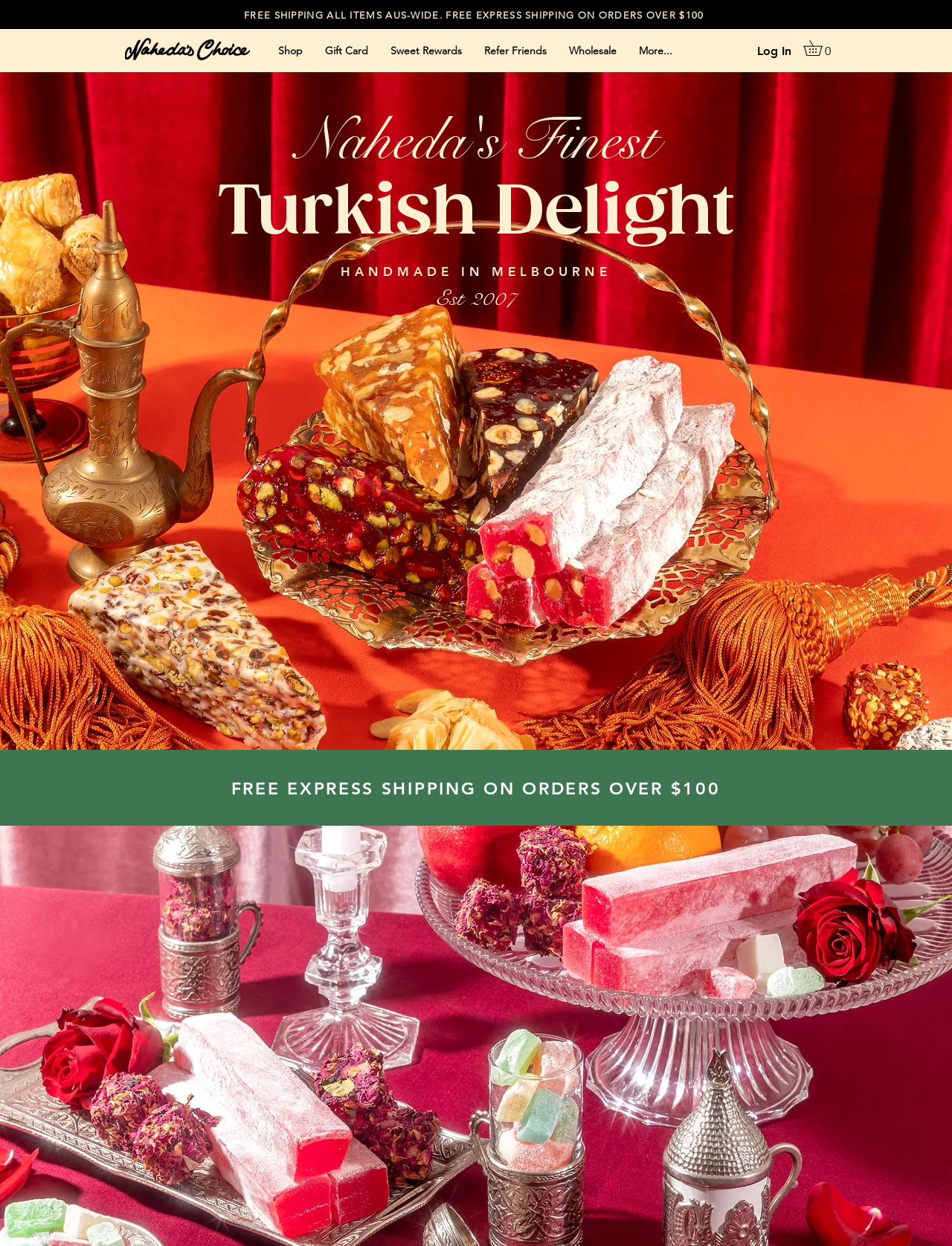Specify the bounding box coordinates of the area that needs to be clicked to achieve the following instruction: "Go to the 'Wholesale' page".

[0.586, 0.033, 0.659, 0.048]